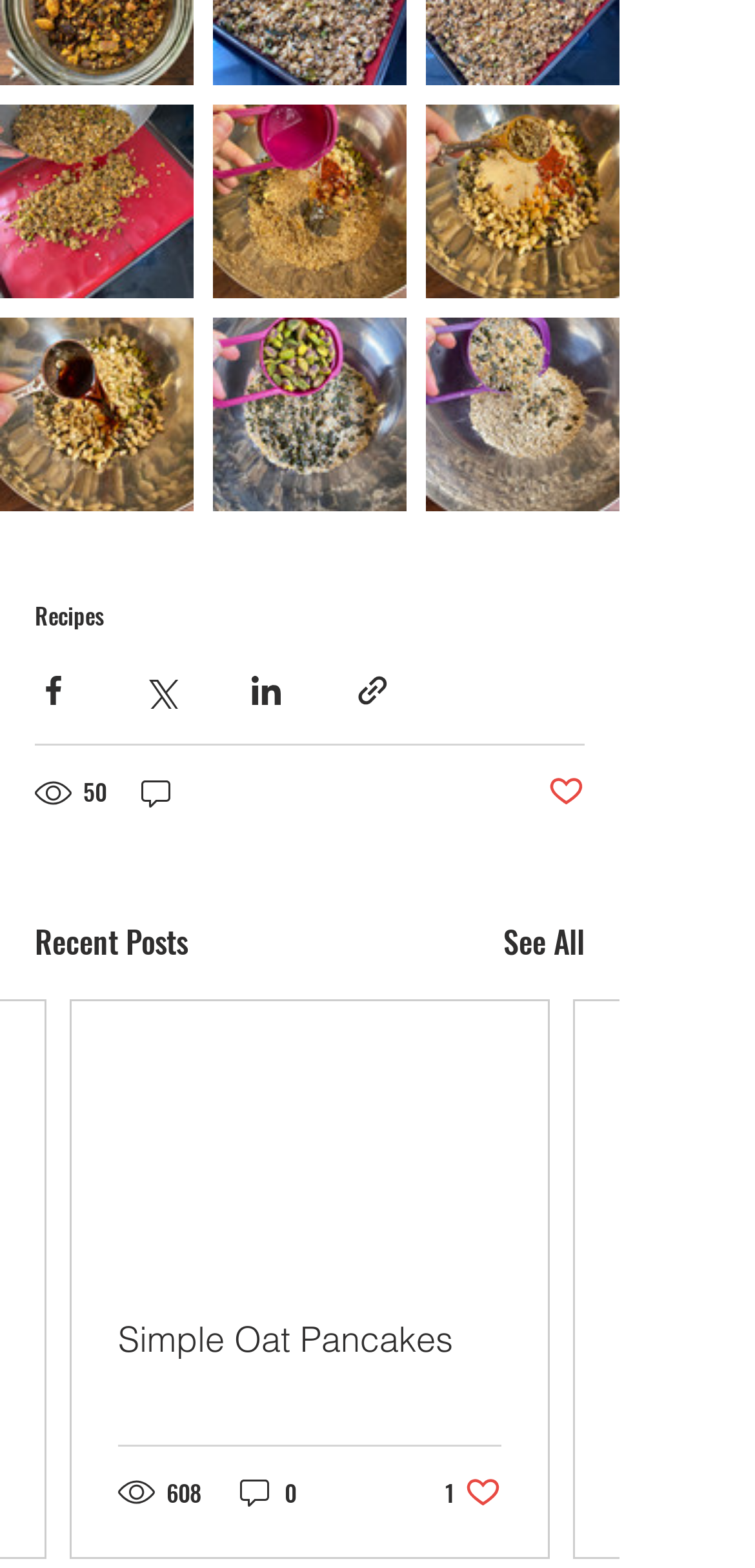Please find the bounding box coordinates of the clickable region needed to complete the following instruction: "View posts by general tag". The bounding box coordinates must consist of four float numbers between 0 and 1, i.e., [left, top, right, bottom].

None